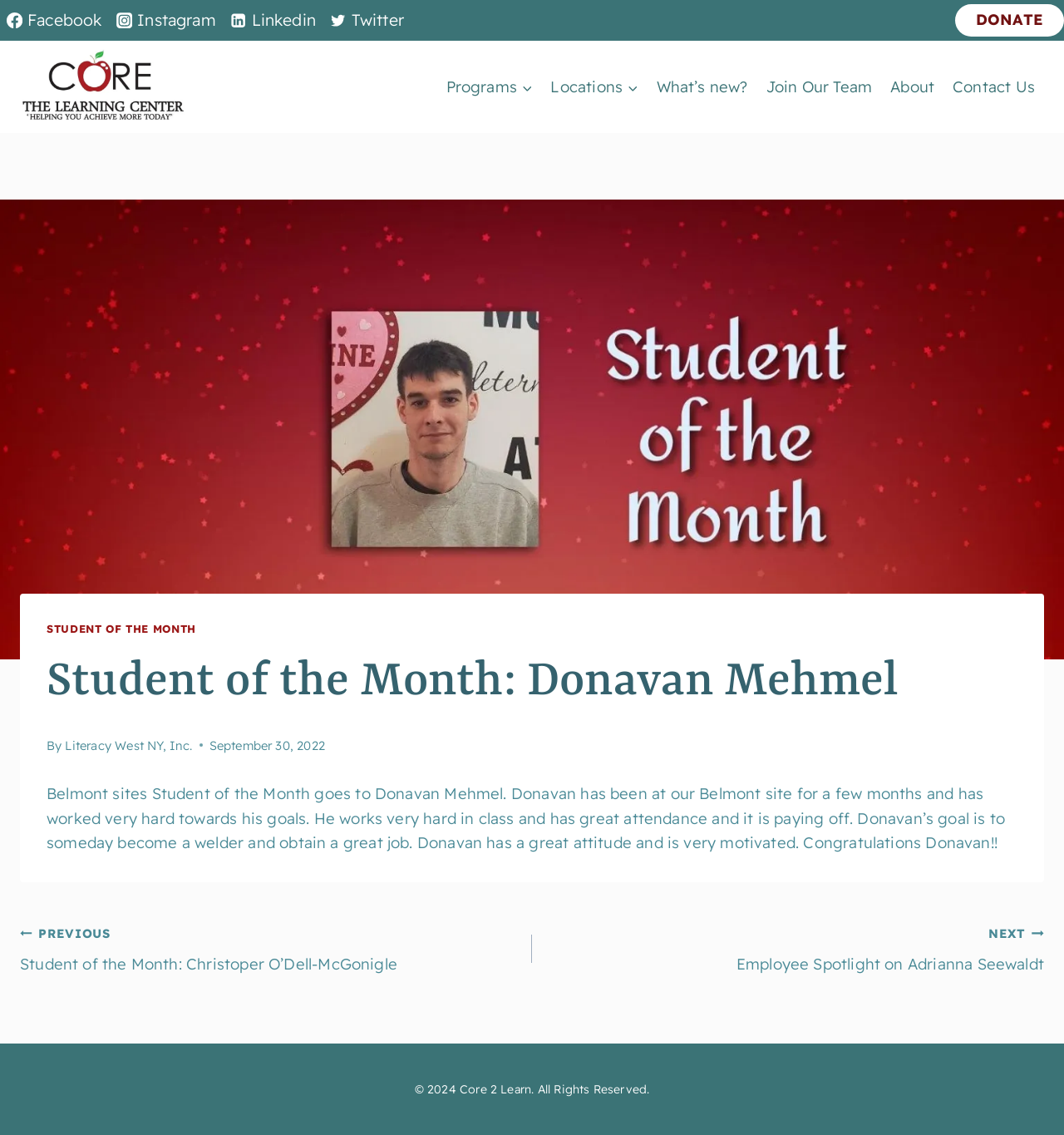Respond to the question with just a single word or phrase: 
What is the name of the student of the month?

Donavan Mehmel